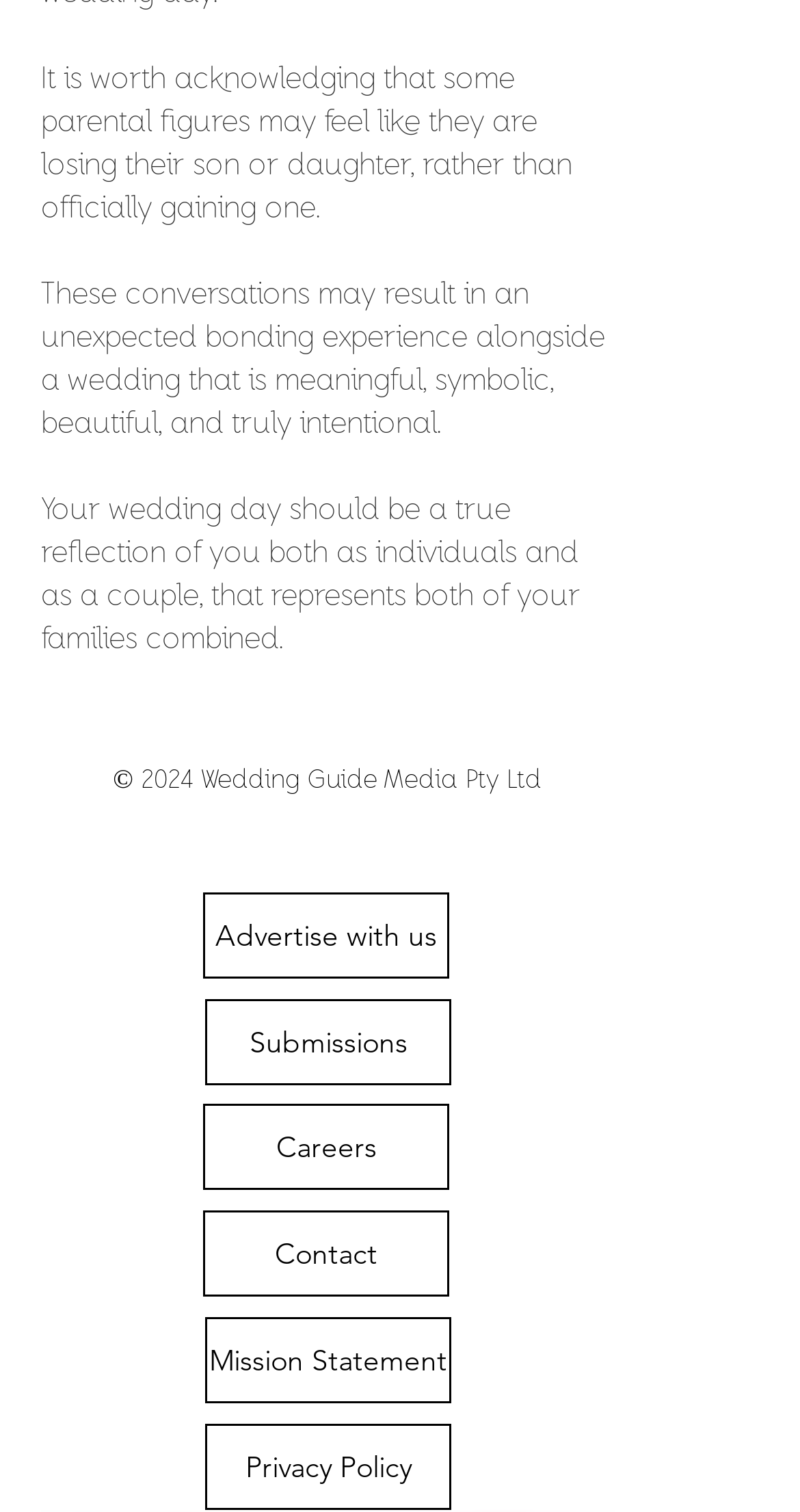What is the theme of the website?
Based on the visual information, provide a detailed and comprehensive answer.

Based on the content of the static text elements, it appears that the website is related to weddings, with phrases such as 'wedding day', 'gaining one', and 'beautiful, and truly intentional' suggesting a focus on wedding planning and ceremonies.